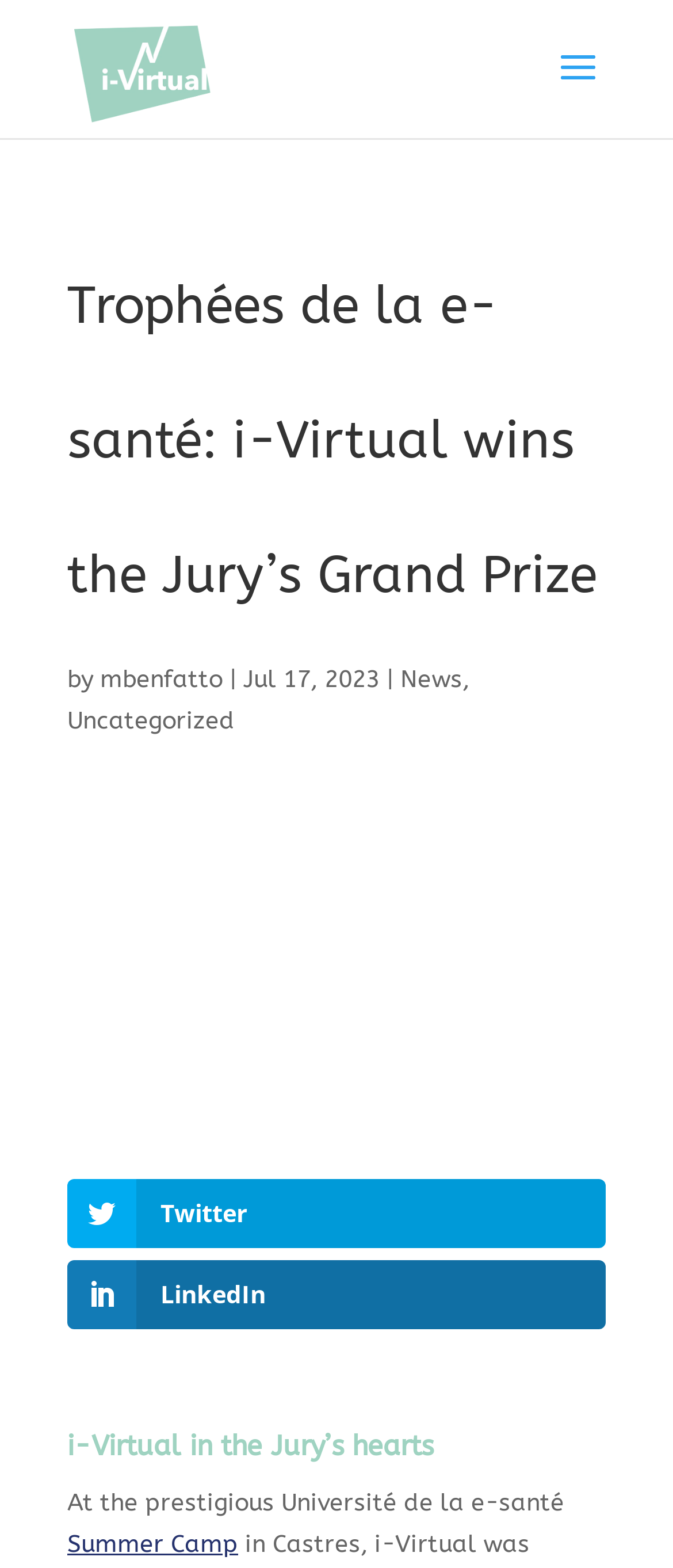What is the name of the award won by i-Virtual?
Please provide a single word or phrase as your answer based on the screenshot.

Jury's Grand Prize